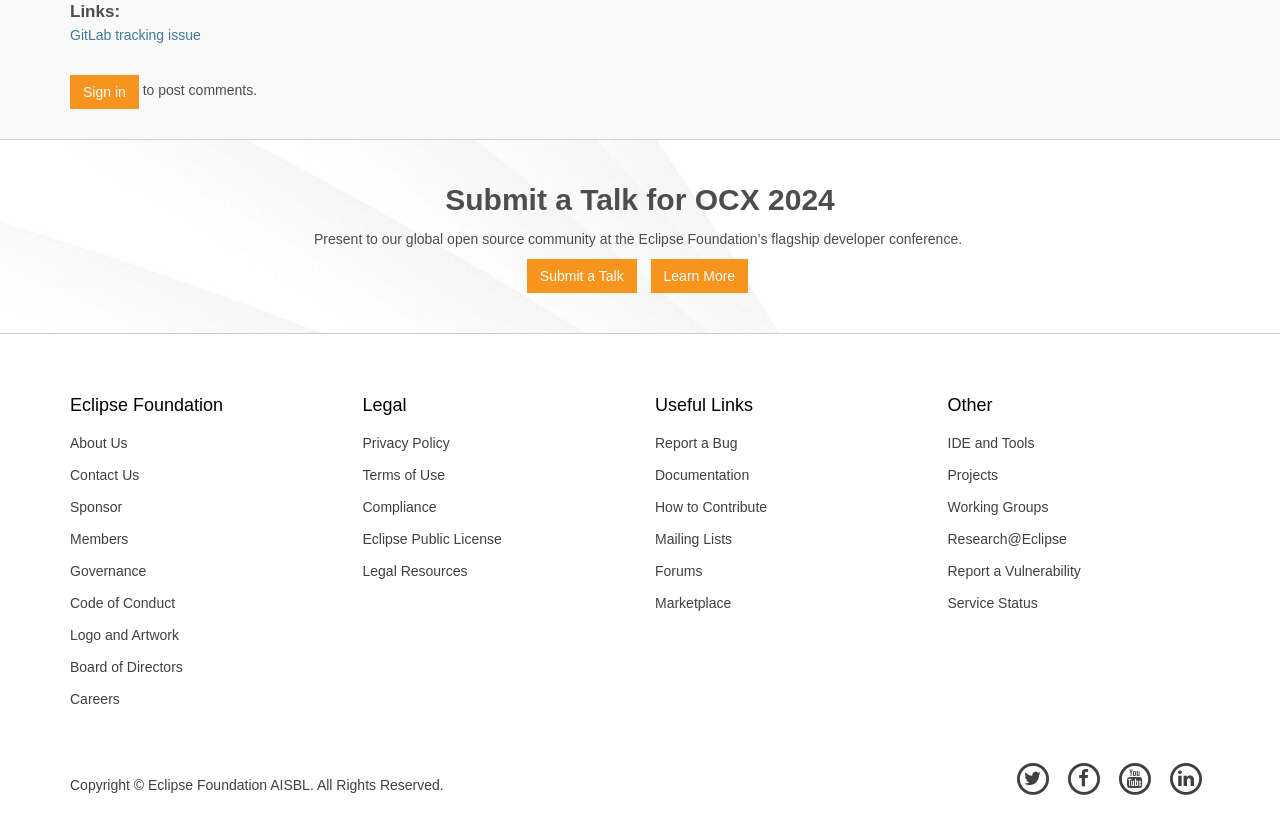Identify the bounding box coordinates of the clickable region to carry out the given instruction: "Report a bug".

[0.5, 0.513, 0.717, 0.551]